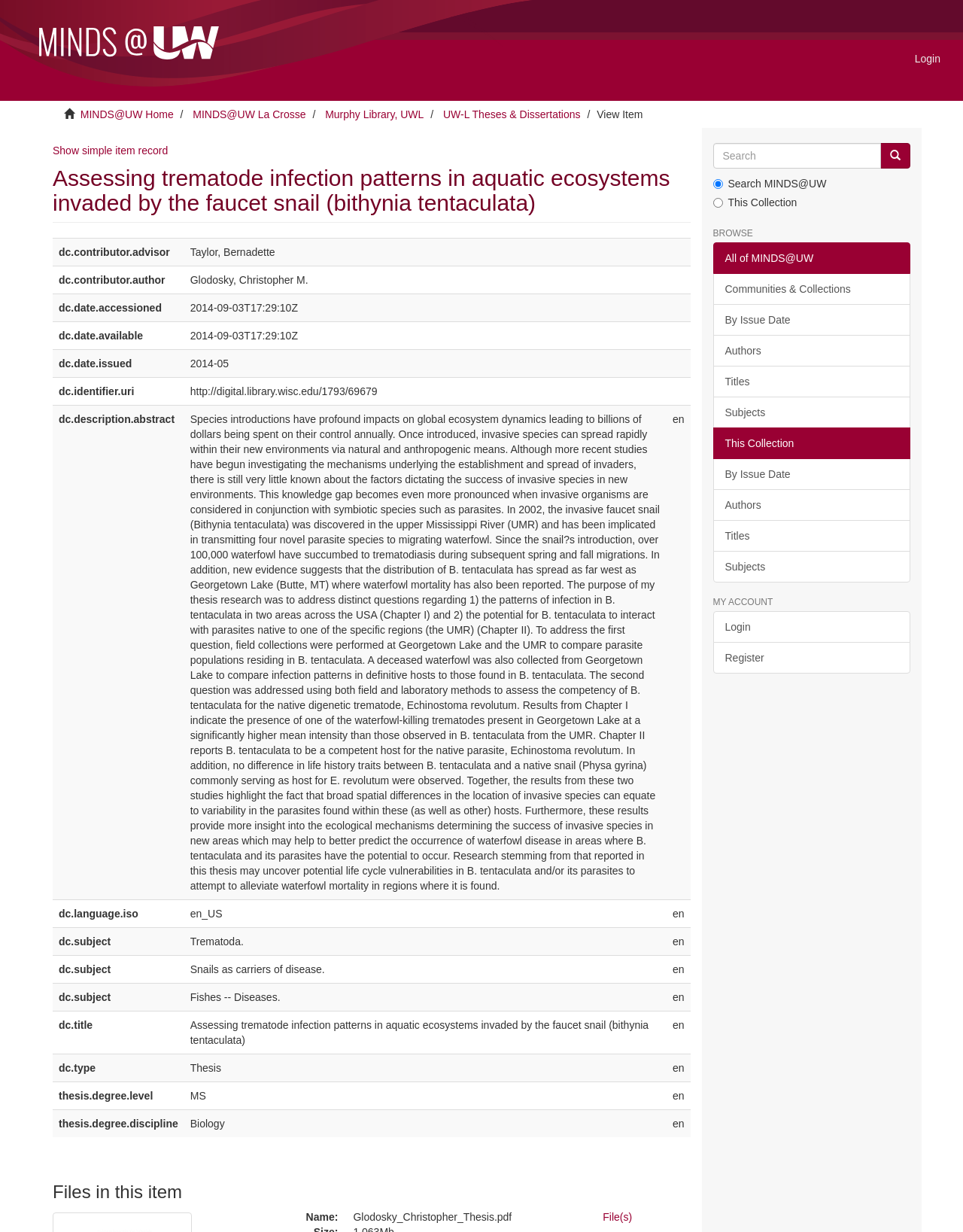Refer to the image and answer the question with as much detail as possible: What is the language of the abstract?

I found the answer by looking at the table with the heading 'Assessing trematode infection patterns in aquatic ecosystems invaded by the faucet snail (bithynia tentaculata)'. In the row with the label 'dc.description.abstract', I found the language 'en'.